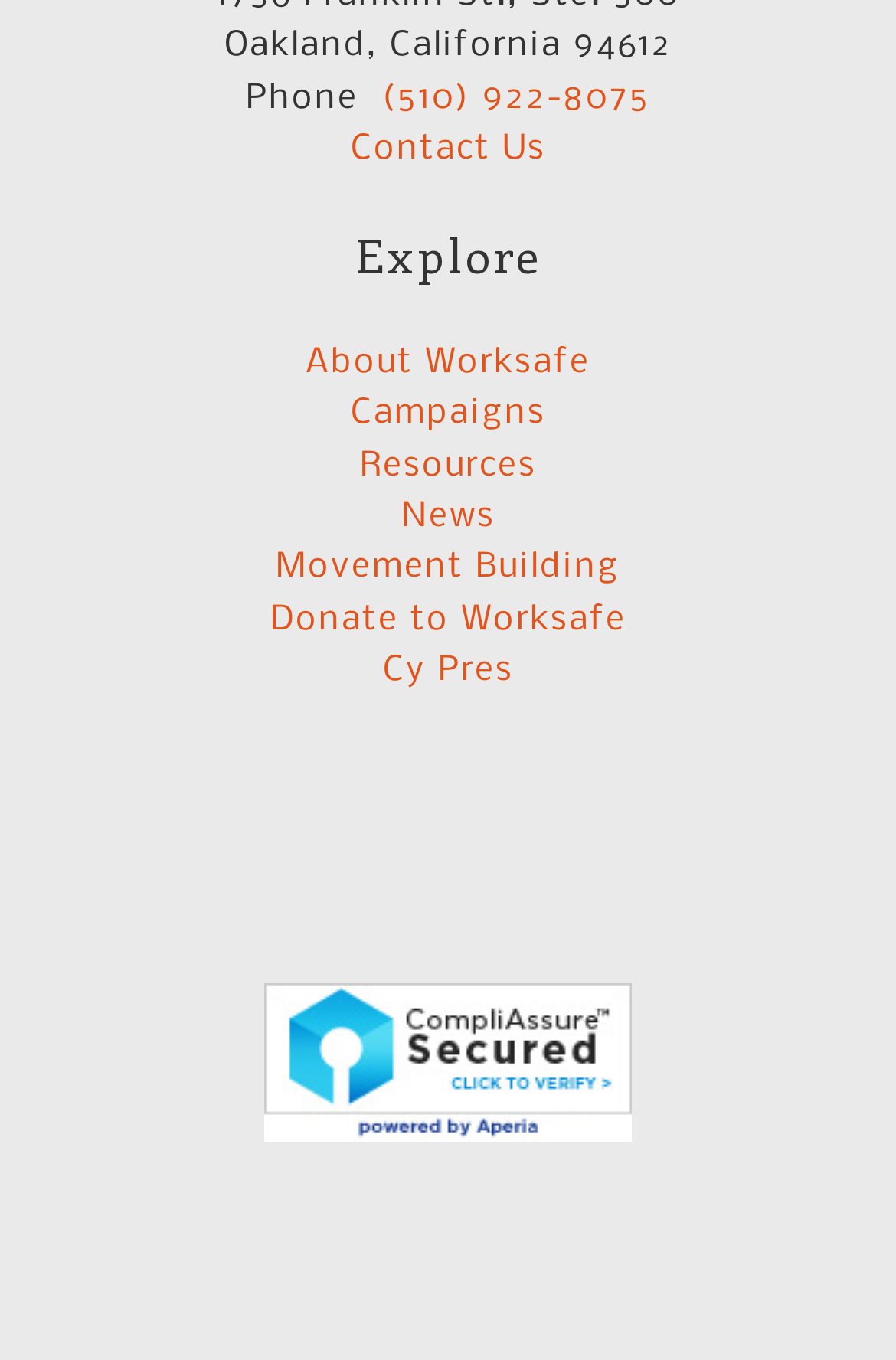Predict the bounding box for the UI component with the following description: "Movement Building".

[0.308, 0.404, 0.692, 0.431]